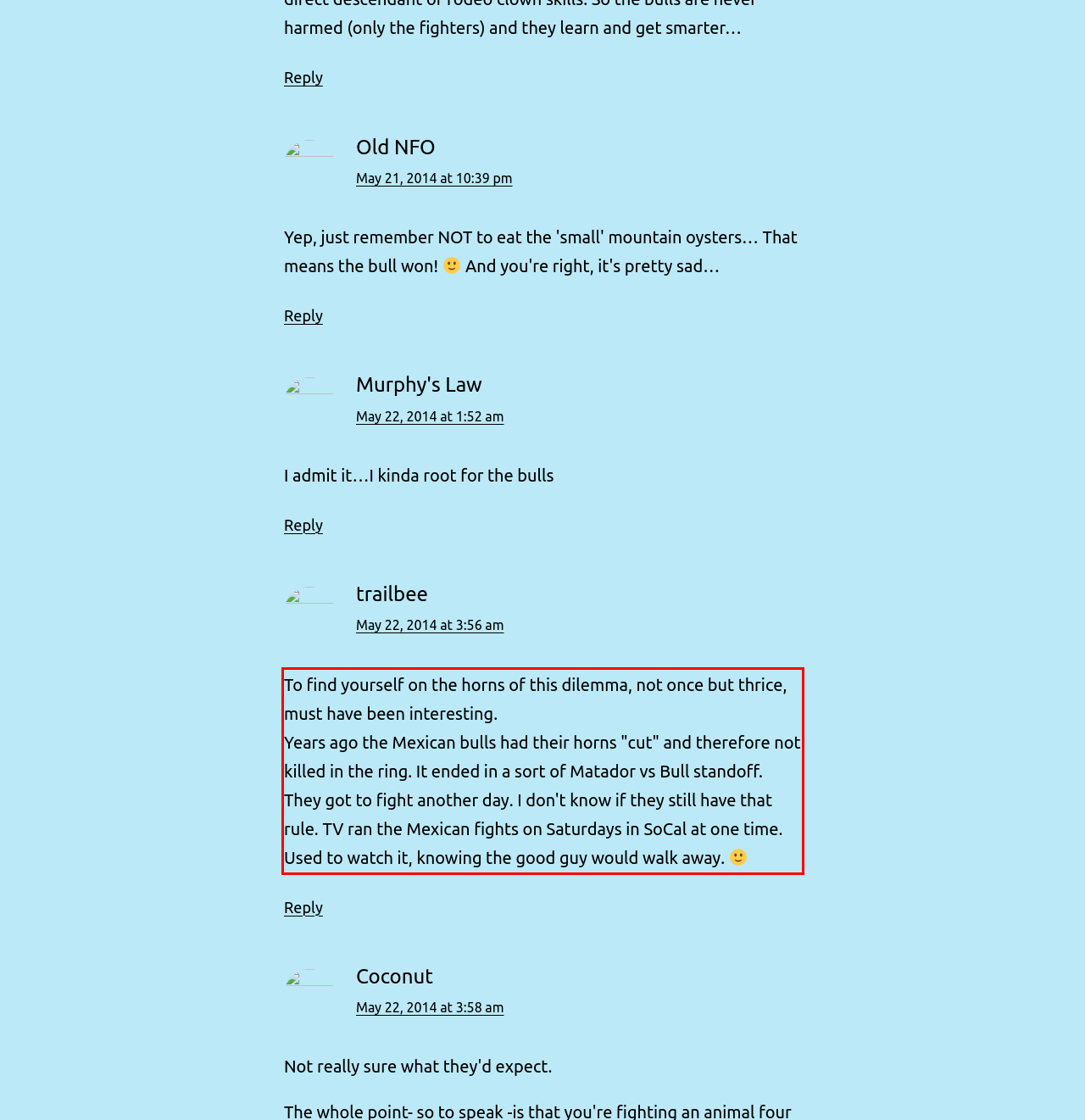Analyze the webpage screenshot and use OCR to recognize the text content in the red bounding box.

To find yourself on the horns of this dilemma, not once but thrice, must have been interesting. Years ago the Mexican bulls had their horns "cut" and therefore not killed in the ring. It ended in a sort of Matador vs Bull standoff. They got to fight another day. I don't know if they still have that rule. TV ran the Mexican fights on Saturdays in SoCal at one time. Used to watch it, knowing the good guy would walk away.